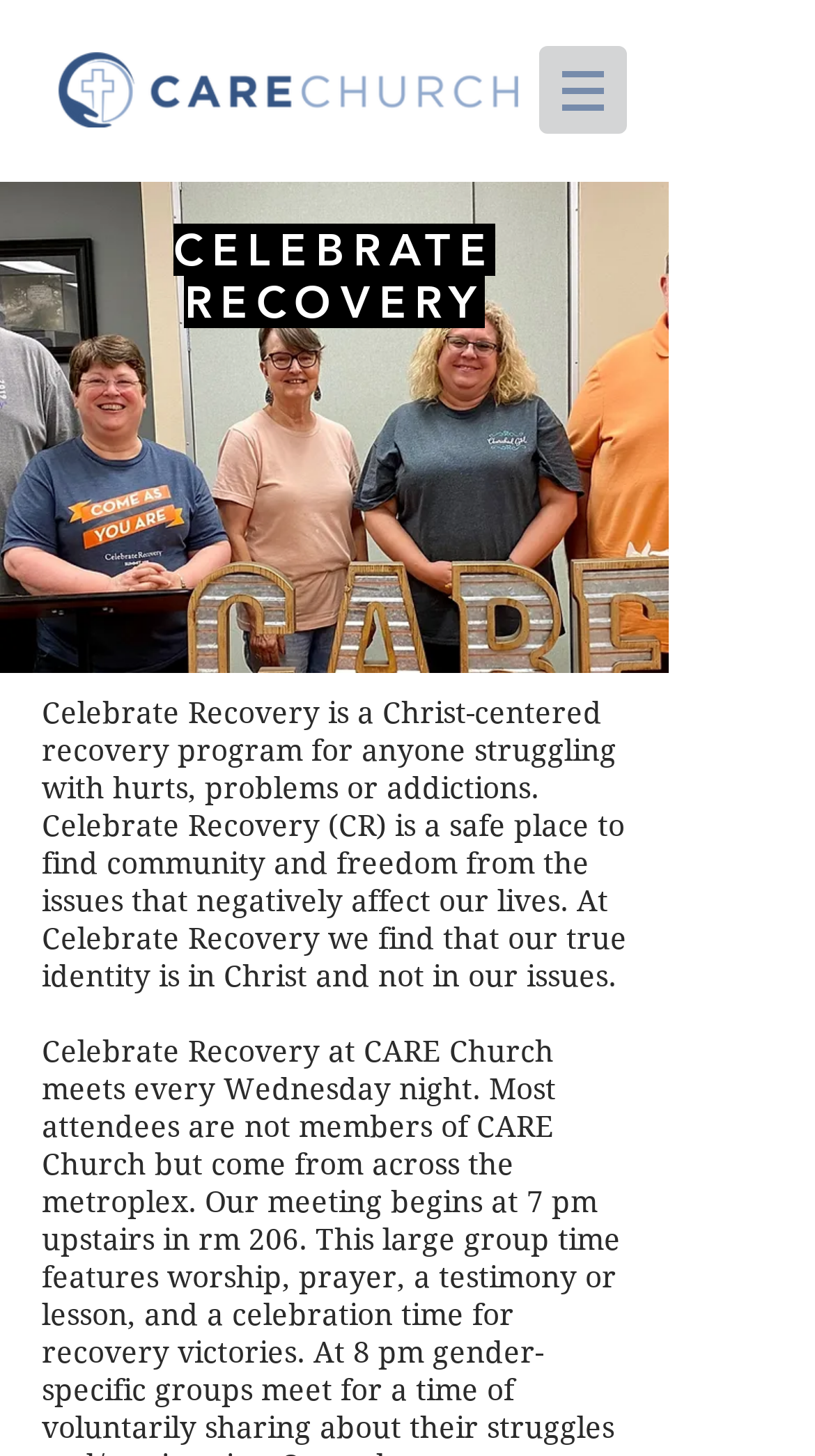Respond to the question below with a single word or phrase:
What is the image above the heading?

CR.jpg